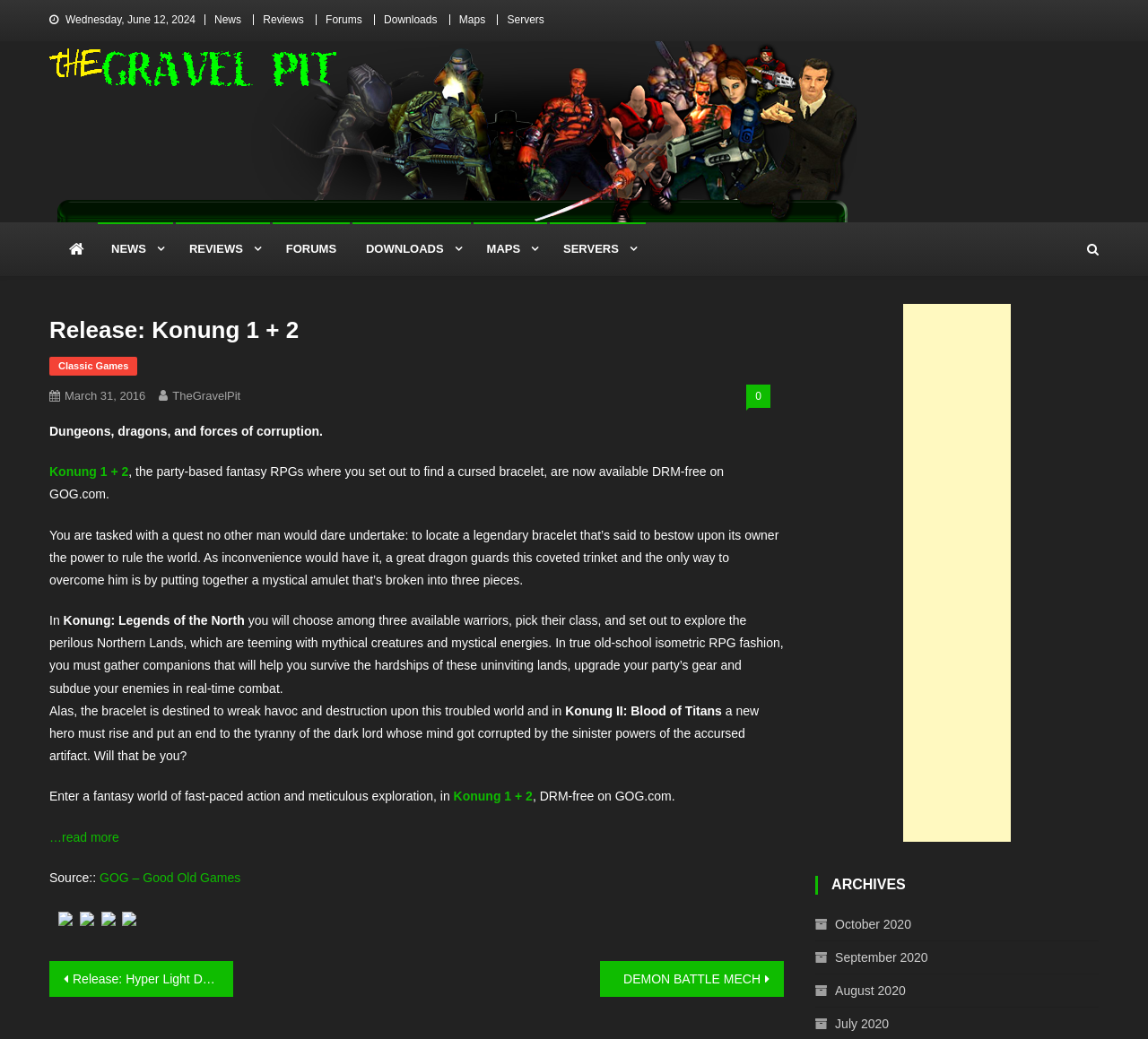Please locate the bounding box coordinates of the element that needs to be clicked to achieve the following instruction: "Click on News". The coordinates should be four float numbers between 0 and 1, i.e., [left, top, right, bottom].

[0.187, 0.013, 0.21, 0.025]